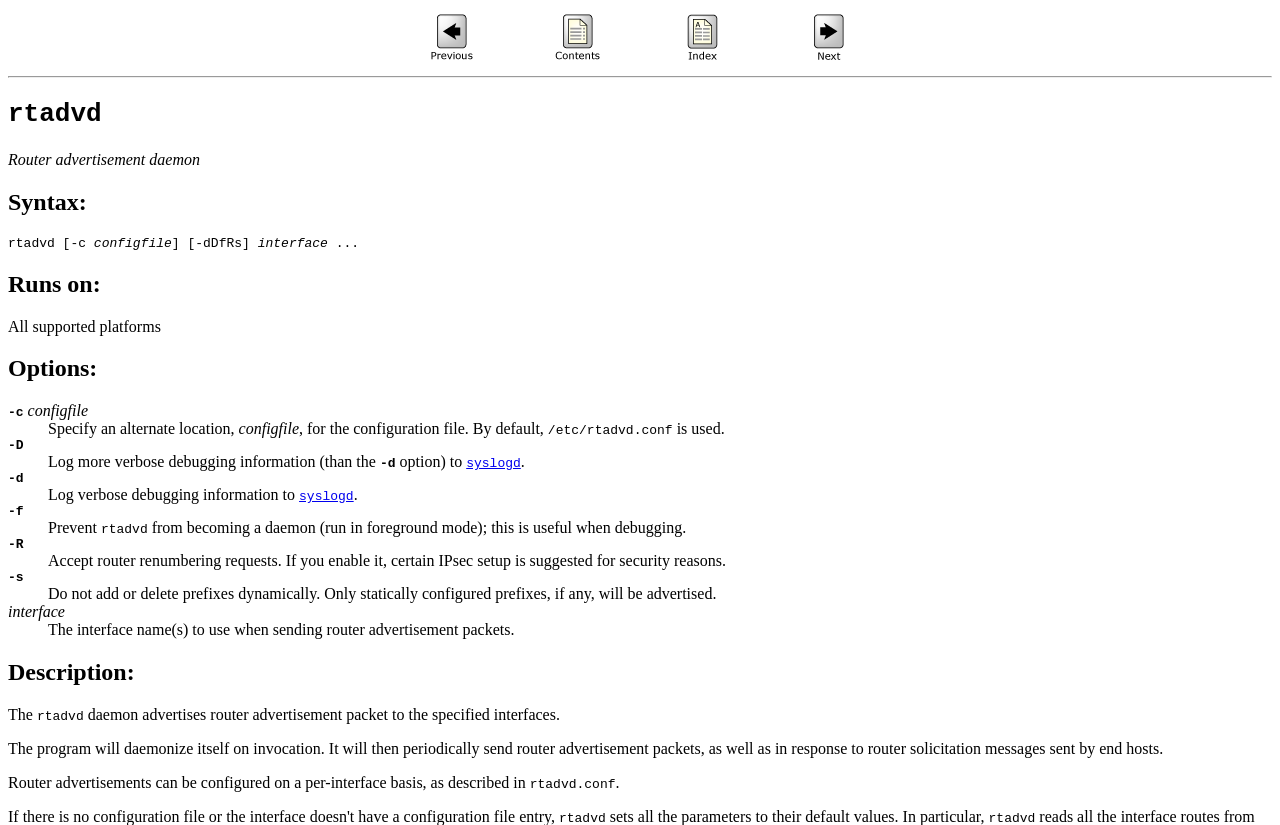From the given element description: "Runs on:", find the bounding box for the UI element. Provide the coordinates as four float numbers between 0 and 1, in the order [left, top, right, bottom].

[0.006, 0.328, 0.079, 0.36]